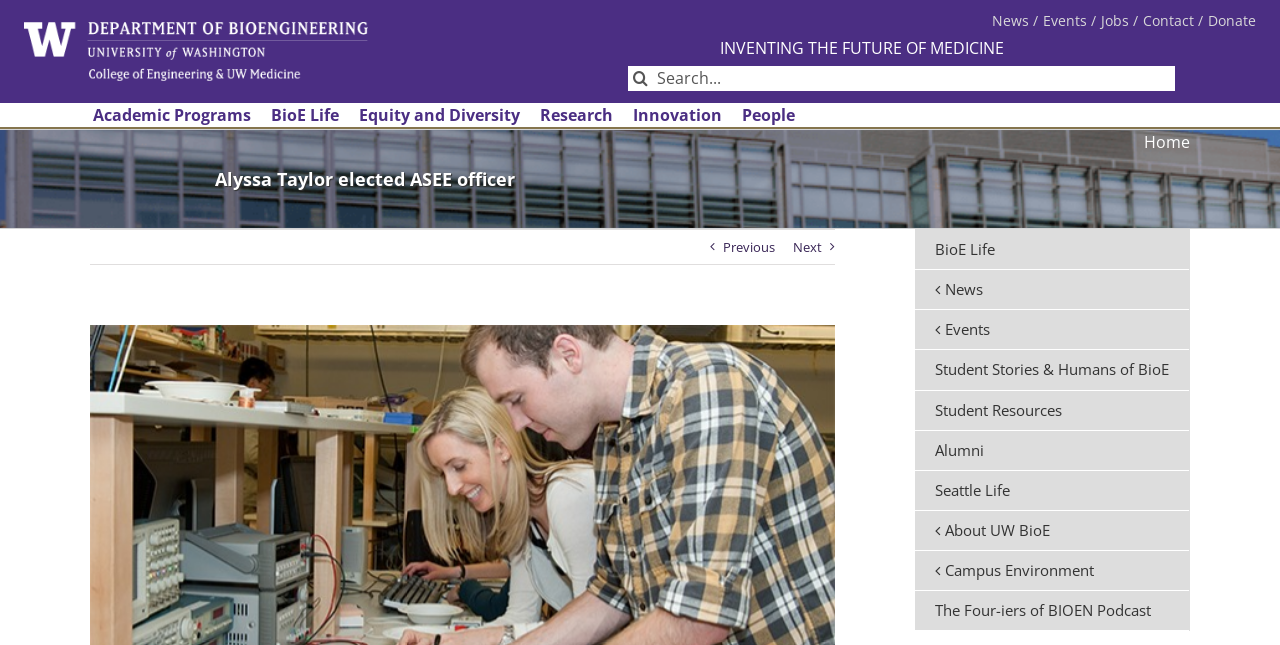Use one word or a short phrase to answer the question provided: 
What is the text above the search bar?

INVENTING THE FUTURE OF MEDICINE